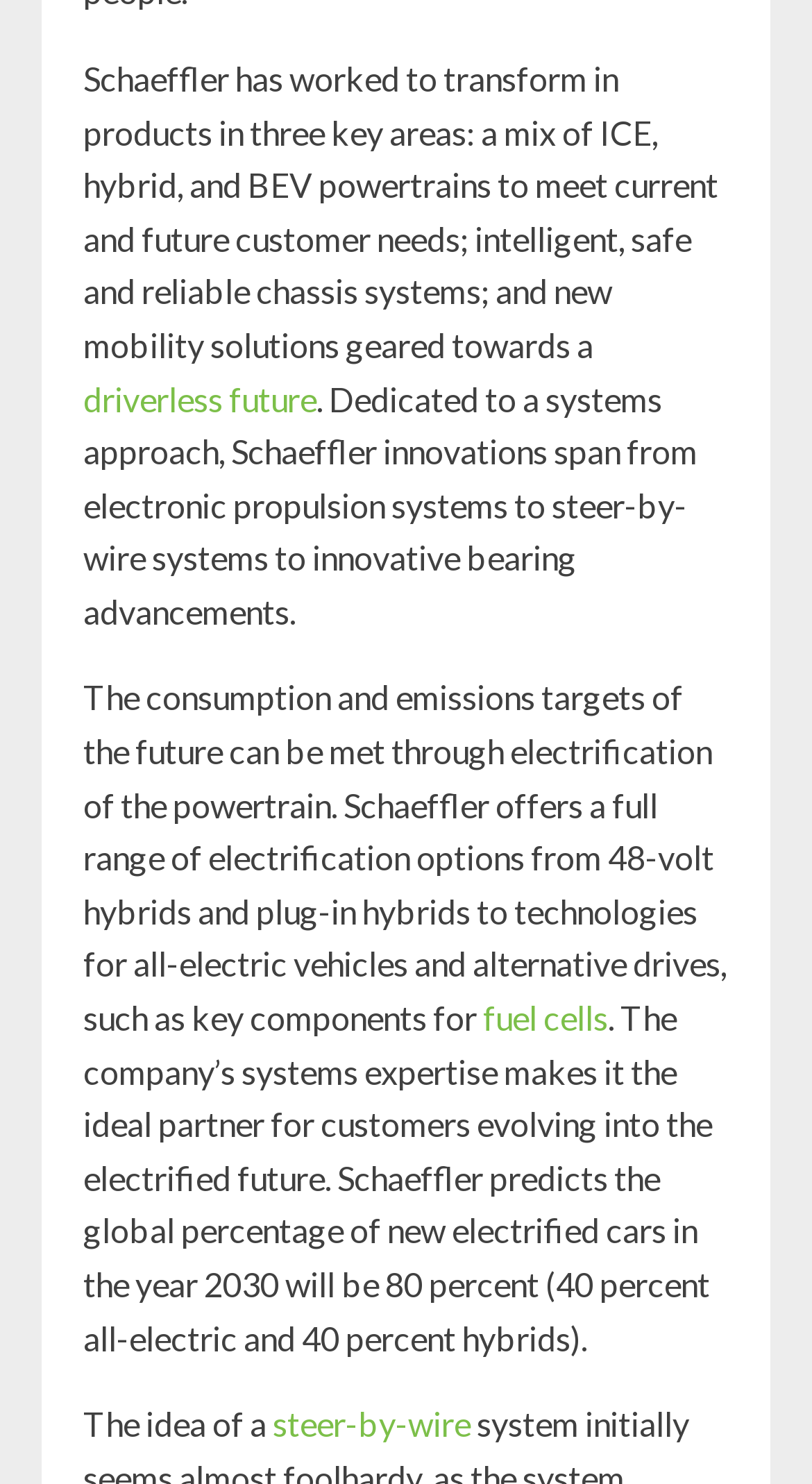Determine the bounding box for the described HTML element: "fuel cells". Ensure the coordinates are four float numbers between 0 and 1 in the format [left, top, right, bottom].

[0.595, 0.672, 0.749, 0.699]